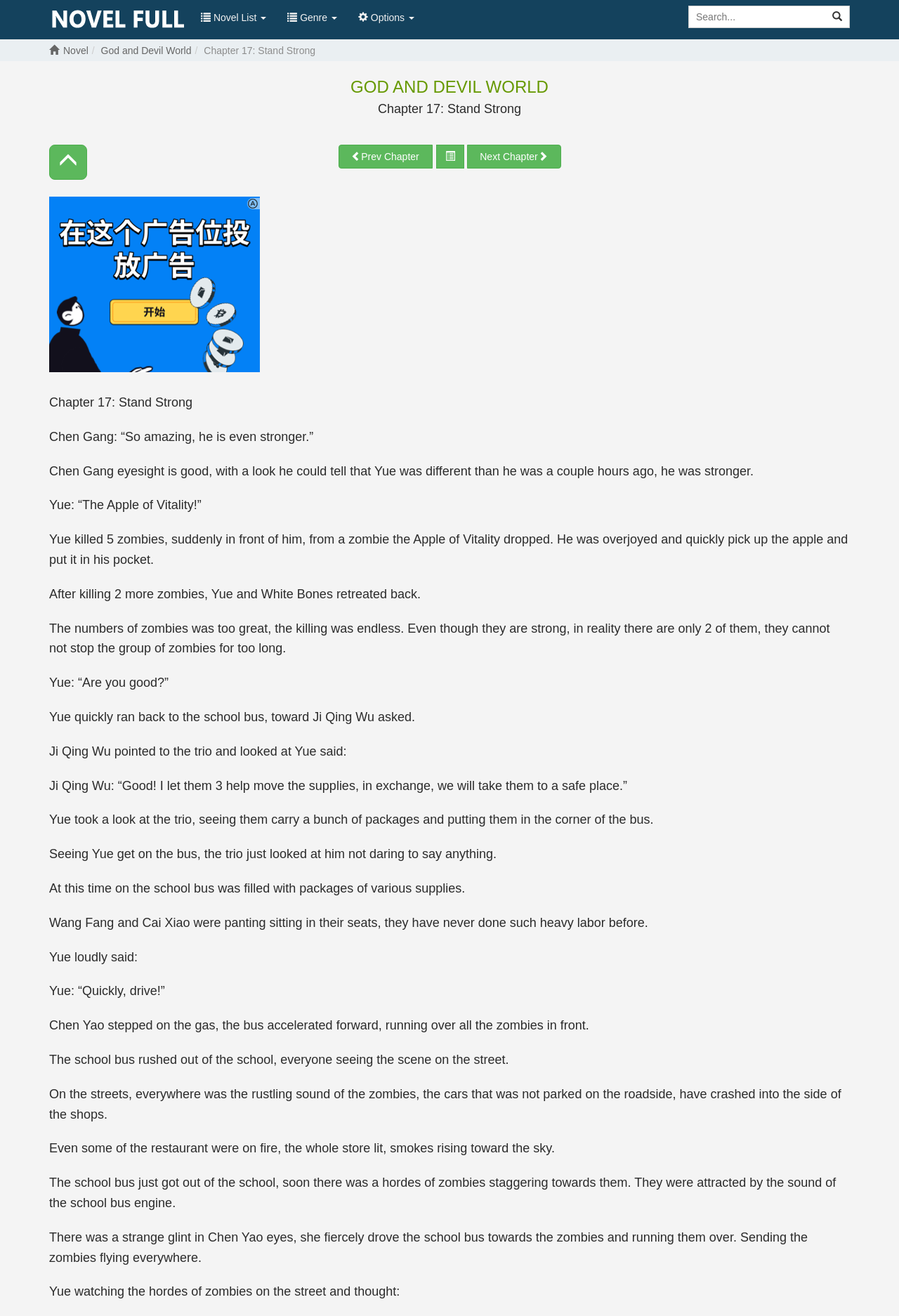Elaborate on the different components and information displayed on the webpage.

This webpage is a novel reading platform, specifically displaying Chapter 17 of "God and Devil World" titled "Stand Strong". At the top, there is a heading "Read novel online" with an image and a link. Below it, there are three links: "Novel List", "Genre", and "Options". 

On the right side, there is a search box with a button and a layout table. Below the top section, there is a heading "God and Devil World" with a link, followed by a link to "Chapter 17: Stand Strong". 

The main content of the chapter is displayed in a series of static text blocks, which are arranged vertically from top to bottom. The text describes the story of the chapter, with characters' dialogues and actions. The text blocks are densely packed, with no clear separation between paragraphs.

At the top left, there are navigation links: "Prev Chapter" and "Next Chapter" with arrow icons, and a button with an icon. There is also an iframe and a separator line above the main content.